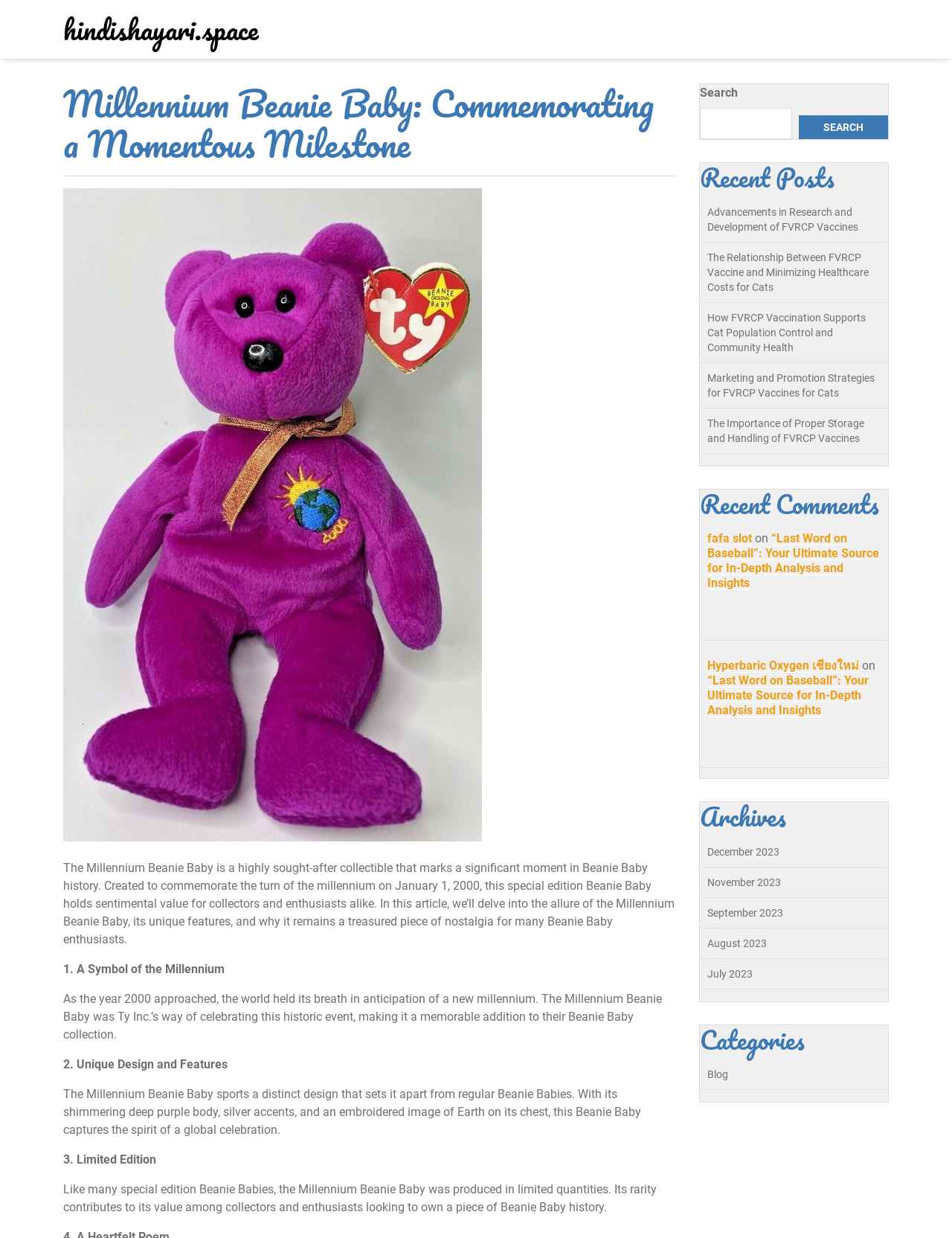Please locate the bounding box coordinates of the element's region that needs to be clicked to follow the instruction: "Read the article about Millennium Beanie Baby". The bounding box coordinates should be provided as four float numbers between 0 and 1, i.e., [left, top, right, bottom].

[0.066, 0.695, 0.709, 0.764]